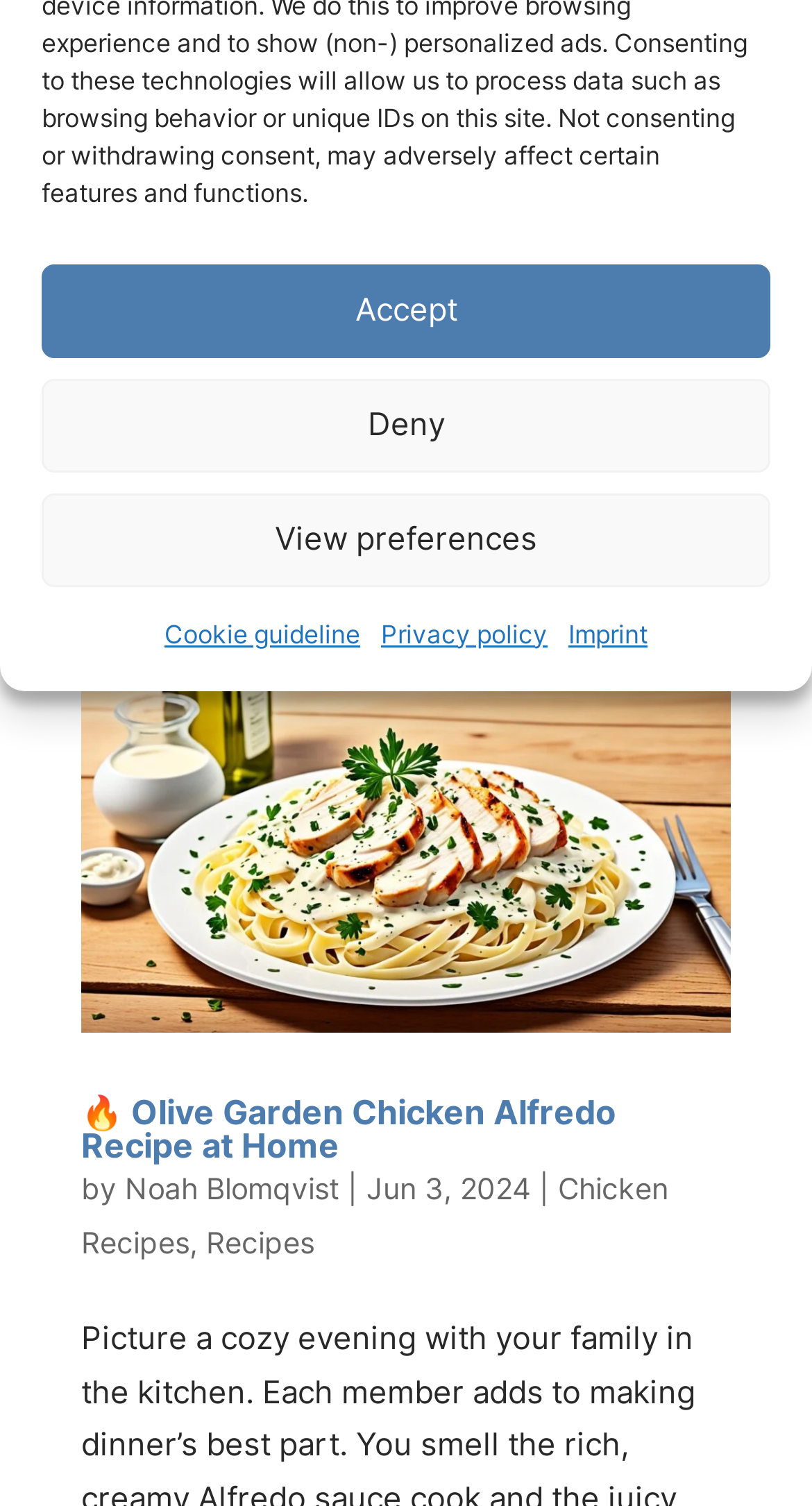Determine the bounding box for the UI element that matches this description: "Recipes".

[0.254, 0.812, 0.387, 0.836]